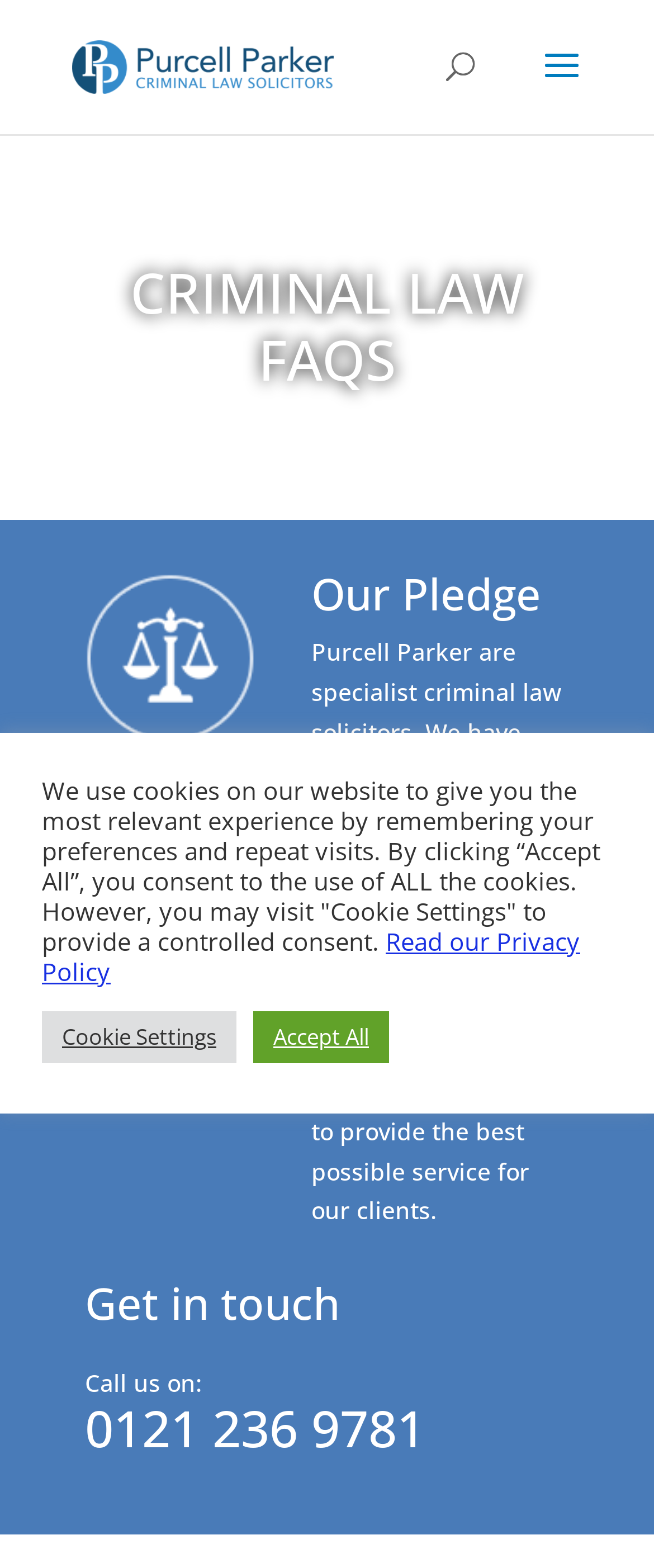Find and extract the text of the primary heading on the webpage.

CRIMINAL LAW FAQS